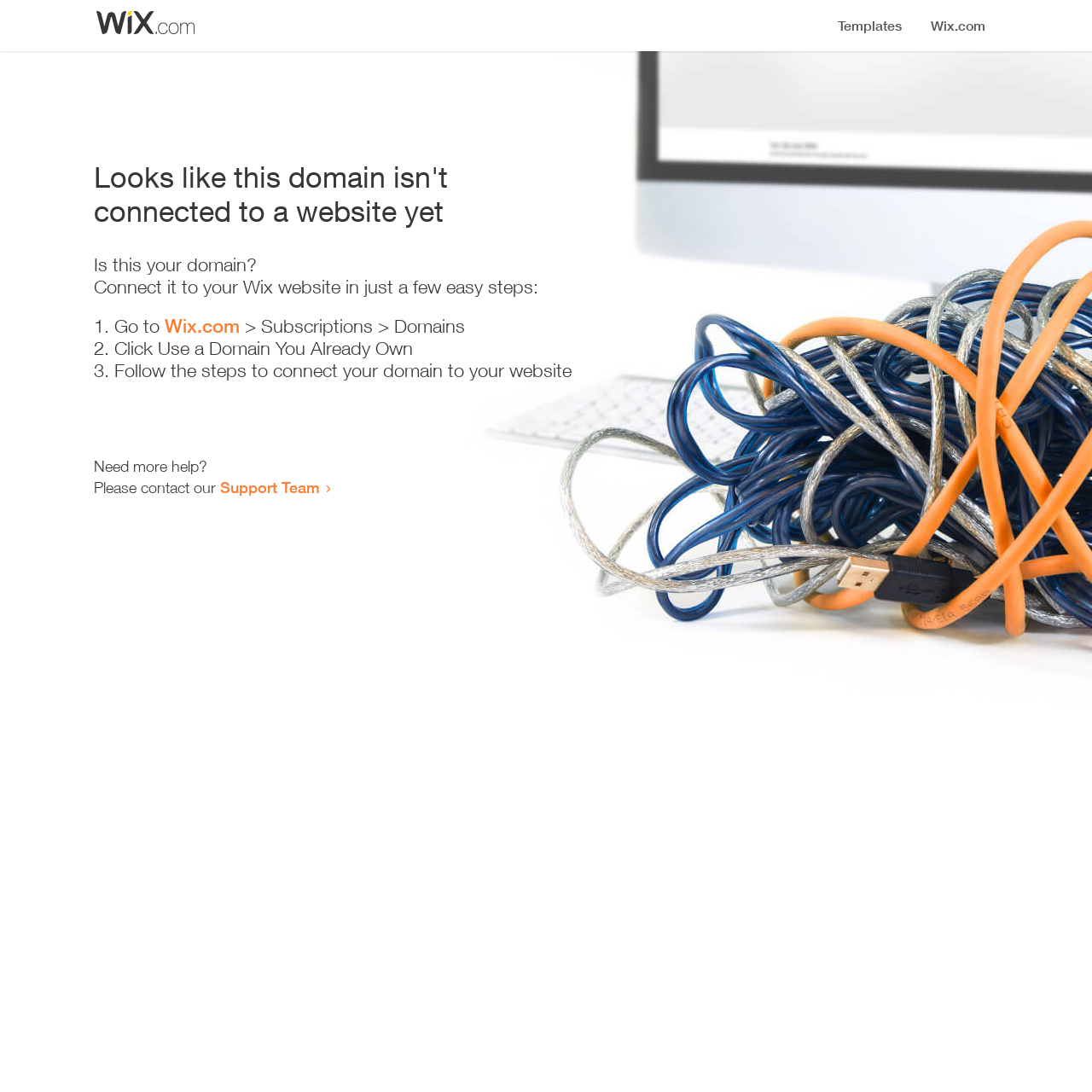Locate the UI element that matches the description Wix.com in the webpage screenshot. Return the bounding box coordinates in the format (top-left x, top-left y, bottom-right x, bottom-right y), with values ranging from 0 to 1.

[0.151, 0.288, 0.22, 0.309]